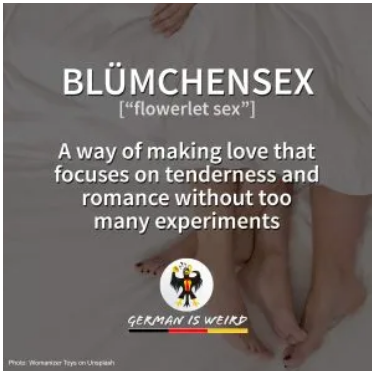Give a thorough description of the image, including any visible elements and their relationships.

The image presents the term "Blümchensex," which translates to "flowerlet sex." This phrase refers to a style of intimacy that emphasizes tenderness and romance, avoiding overly experimental approaches. The visual backdrop complements the theme of affection and intimacy, likely featuring a suggestive depiction of intertwined feet on soft bedding, suggesting warmth and close connection. The bottom of the image includes the branding "German is Weird," highlighting the playful and educational nature of the content, along with a credit to the photo's source. The overall message conveys a lighthearted exploration of unique German terminology related to love and relationships.